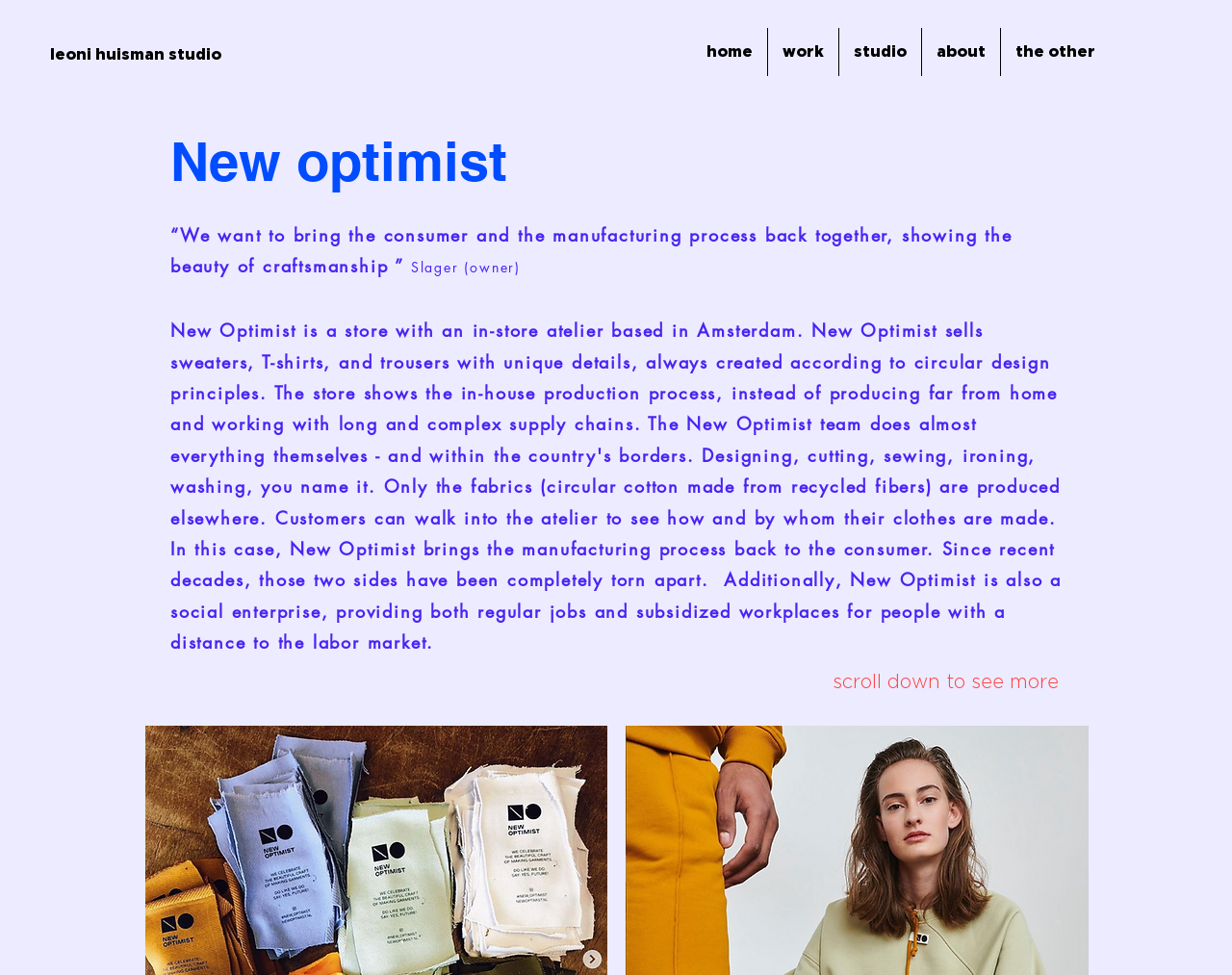What is the owner's name?
Using the image, provide a detailed and thorough answer to the question.

I found the answer by looking at the StaticText element with the text 'Slager (owner)', which suggests that Slager is the owner of the studio or company.